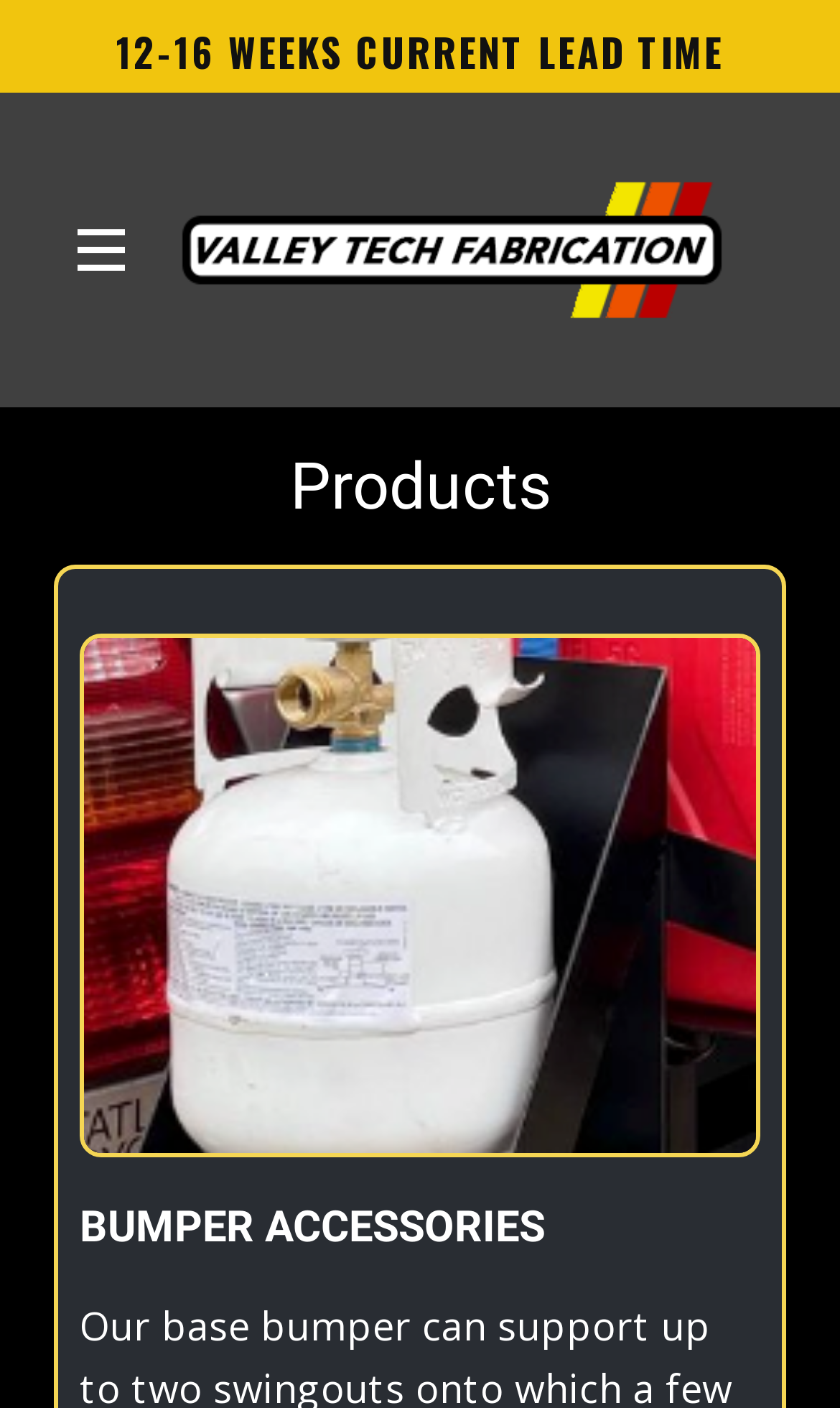Answer the question below in one word or phrase:
What is the category of products listed?

Bumper accessories